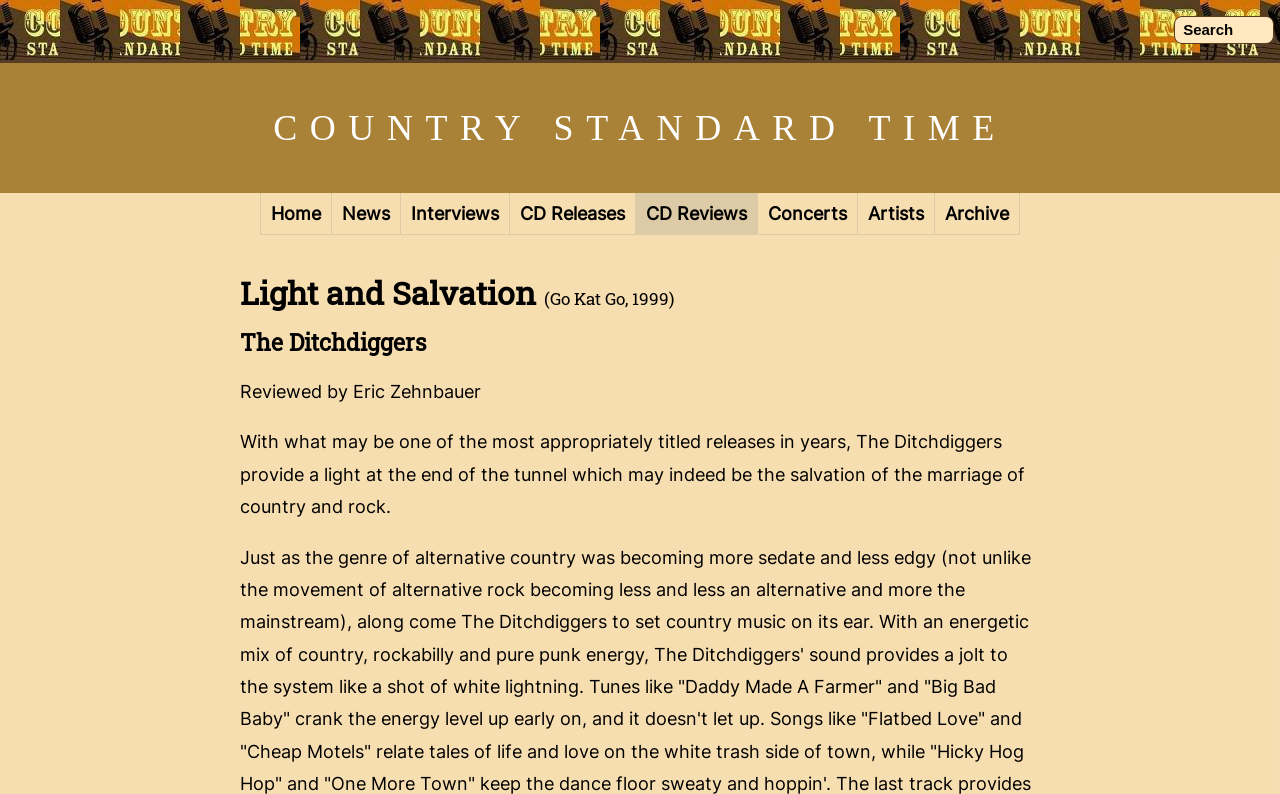Identify the bounding box coordinates for the element that needs to be clicked to fulfill this instruction: "Visit Home page". Provide the coordinates in the format of four float numbers between 0 and 1: [left, top, right, bottom].

[0.203, 0.243, 0.259, 0.296]